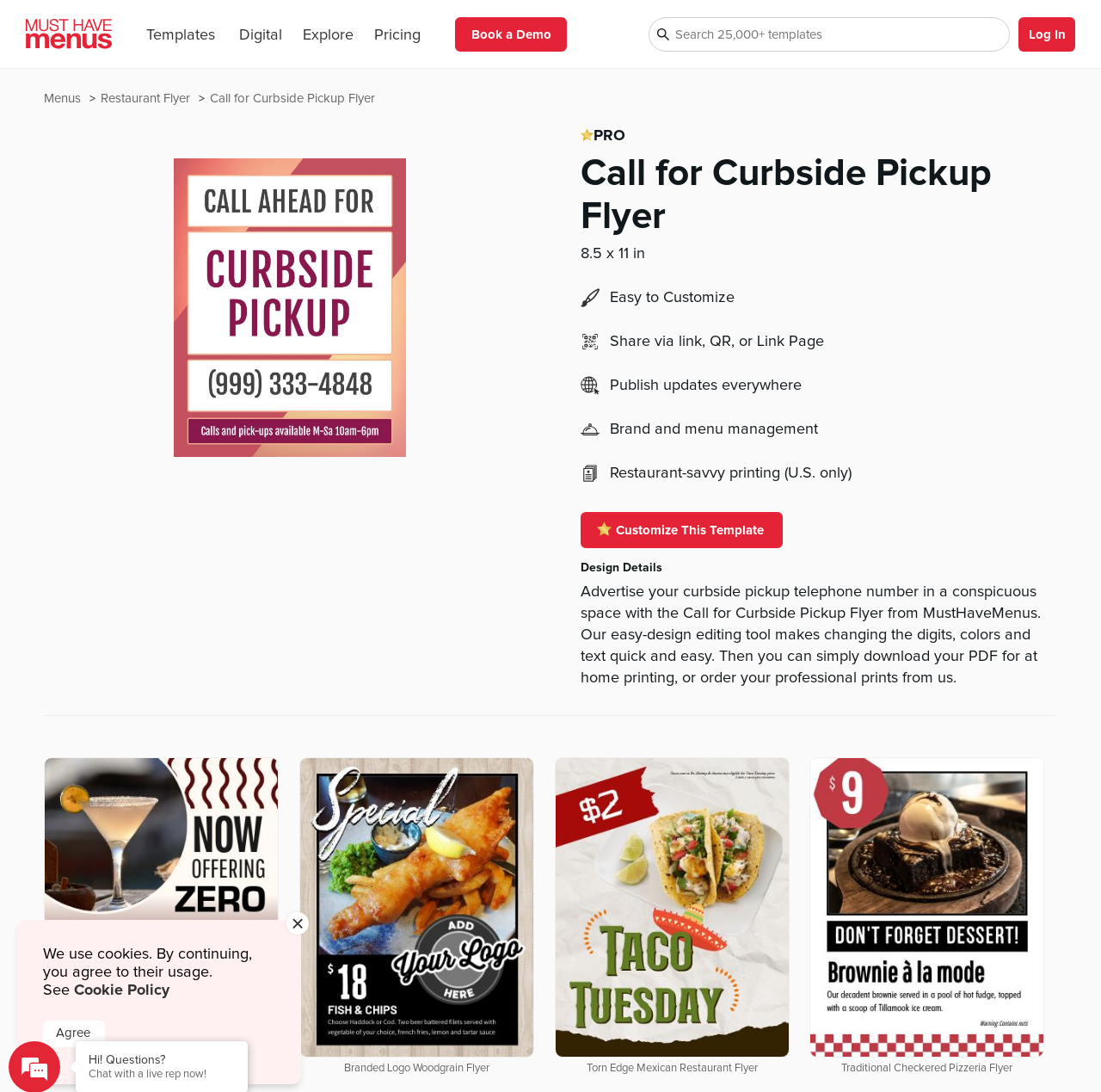Determine the bounding box coordinates for the clickable element to execute this instruction: "Explore more templates". Provide the coordinates as four float numbers between 0 and 1, i.e., [left, top, right, bottom].

[0.27, 0.017, 0.326, 0.045]